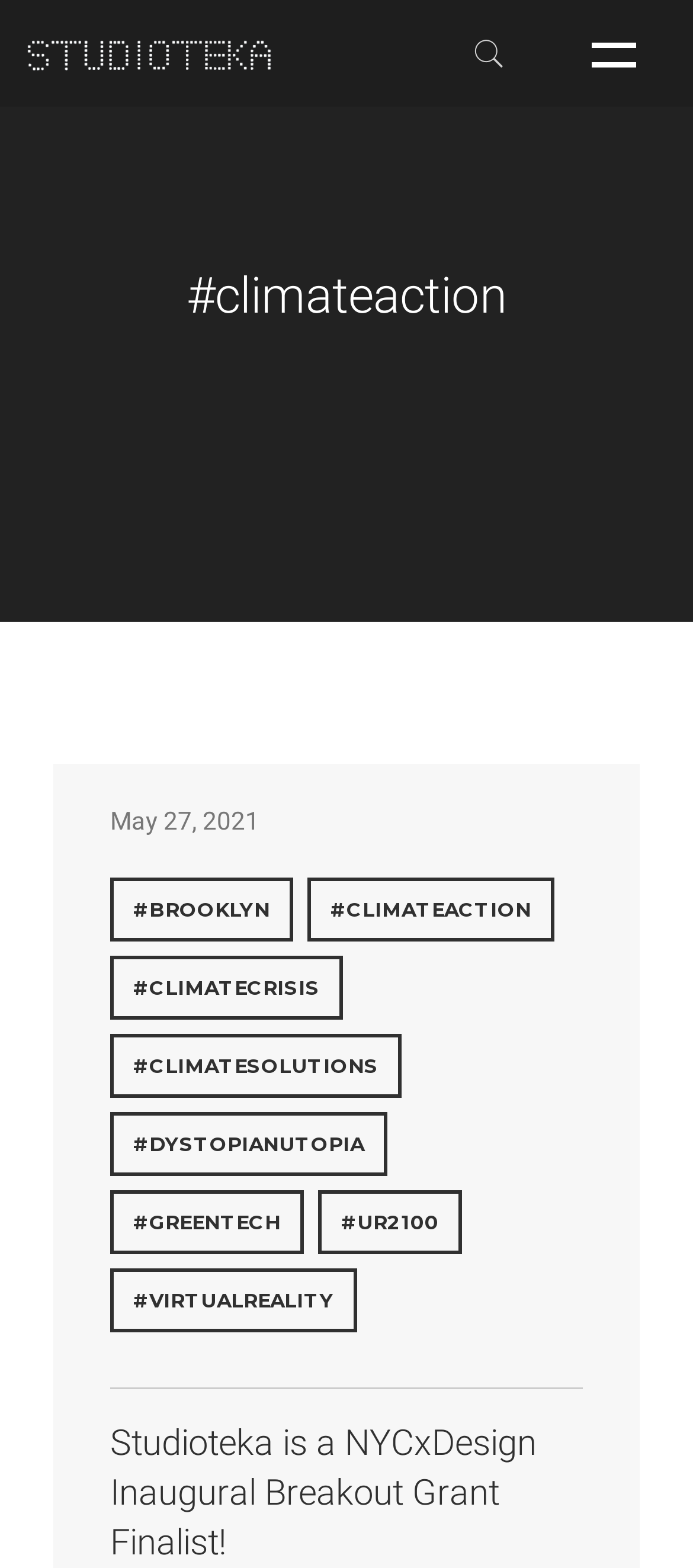What is the date mentioned on the webpage?
Please utilize the information in the image to give a detailed response to the question.

The date 'May 27, 2021' is mentioned on the webpage, which can be found in the middle section of the webpage.